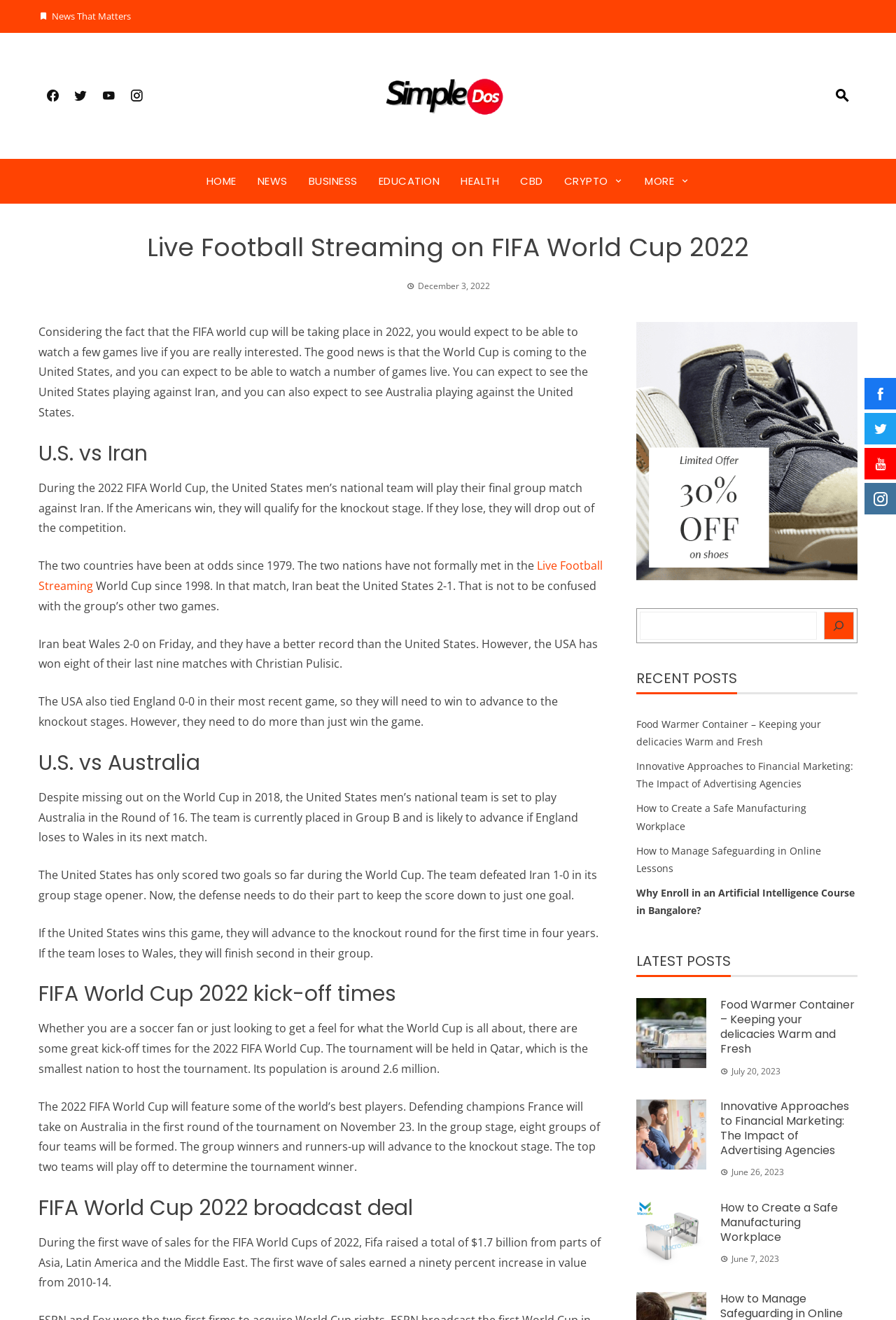Specify the bounding box coordinates of the area to click in order to follow the given instruction: "Read the 'U.S. vs Iran' article."

[0.043, 0.333, 0.674, 0.354]